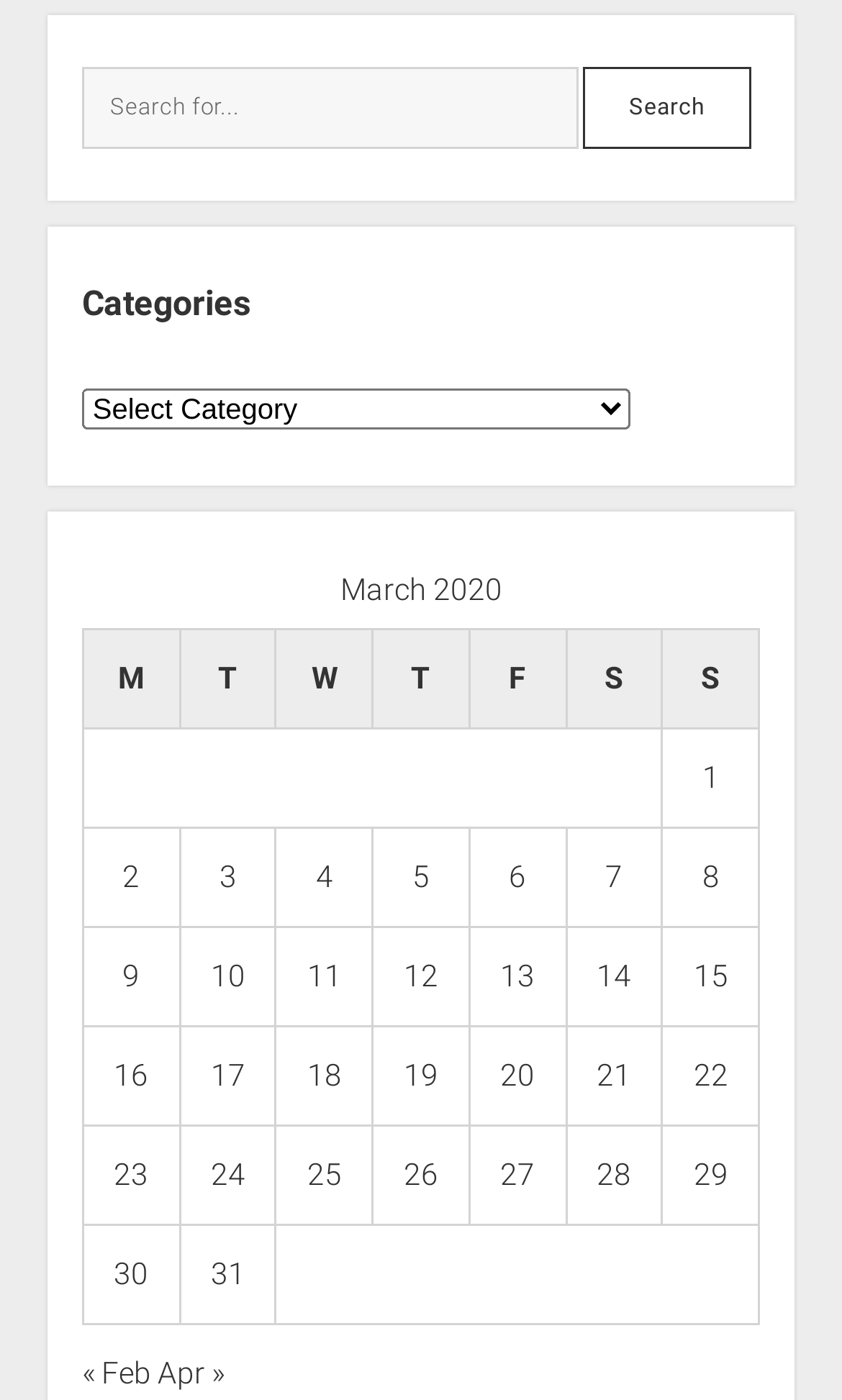Predict the bounding box for the UI component with the following description: "24".

[0.25, 0.827, 0.291, 0.851]